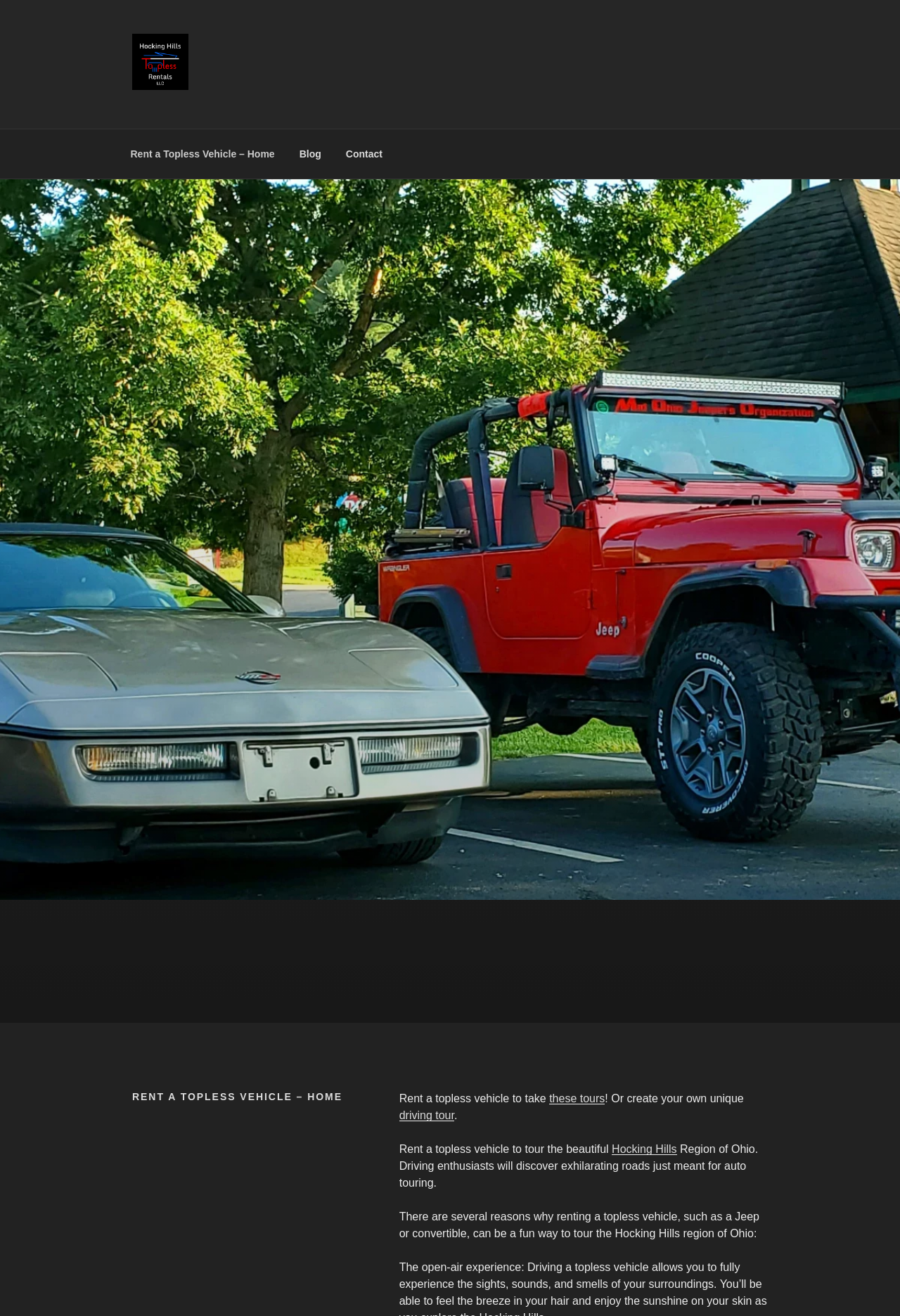Please find the bounding box coordinates of the section that needs to be clicked to achieve this instruction: "Click the Hocking Hill Topless Rentals logo".

[0.147, 0.026, 0.234, 0.072]